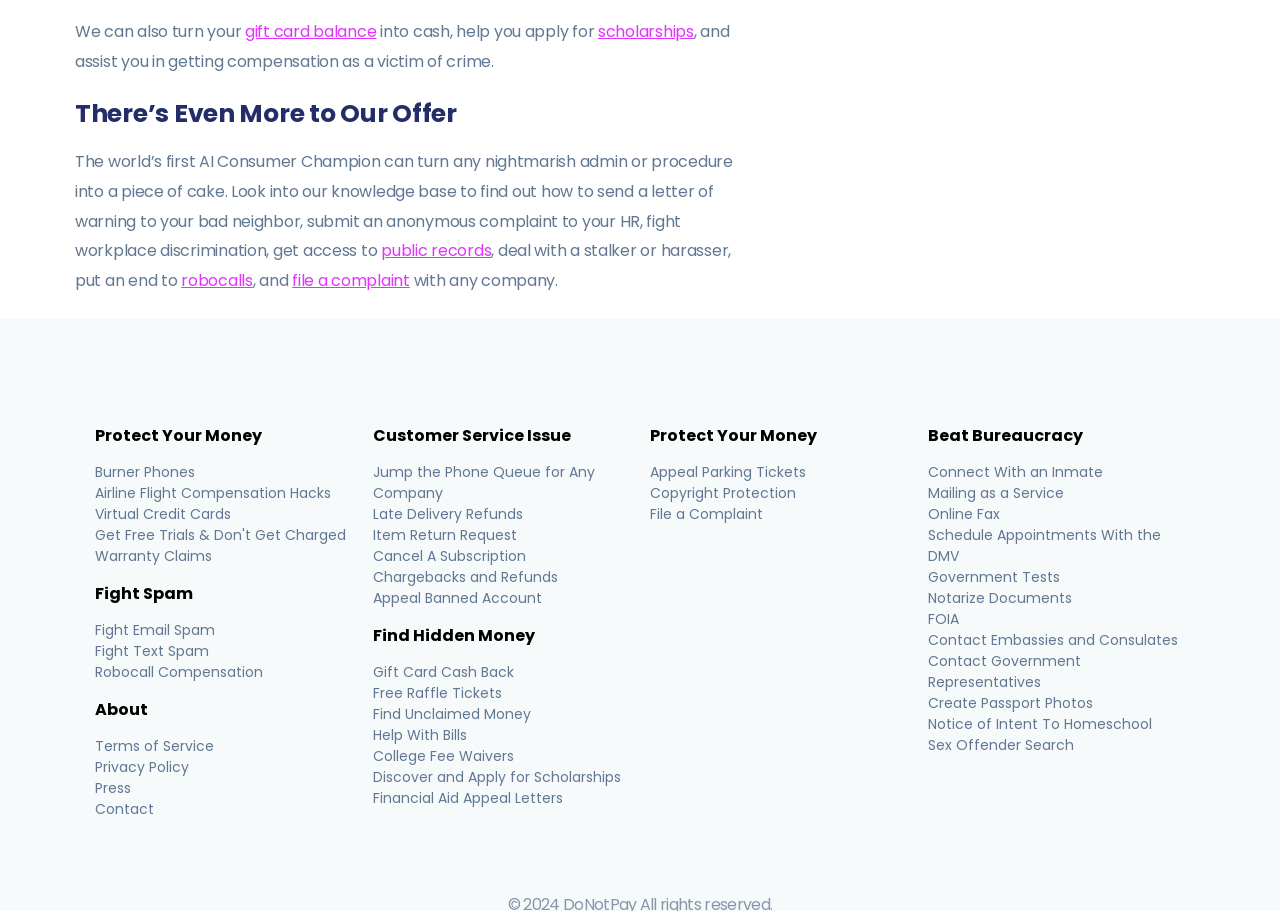What can the AI Consumer Champion turn into cash?
Provide a detailed and well-explained answer to the question.

According to the webpage, the AI Consumer Champion can turn a gift card balance into cash, which is mentioned in the first sentence of the webpage.